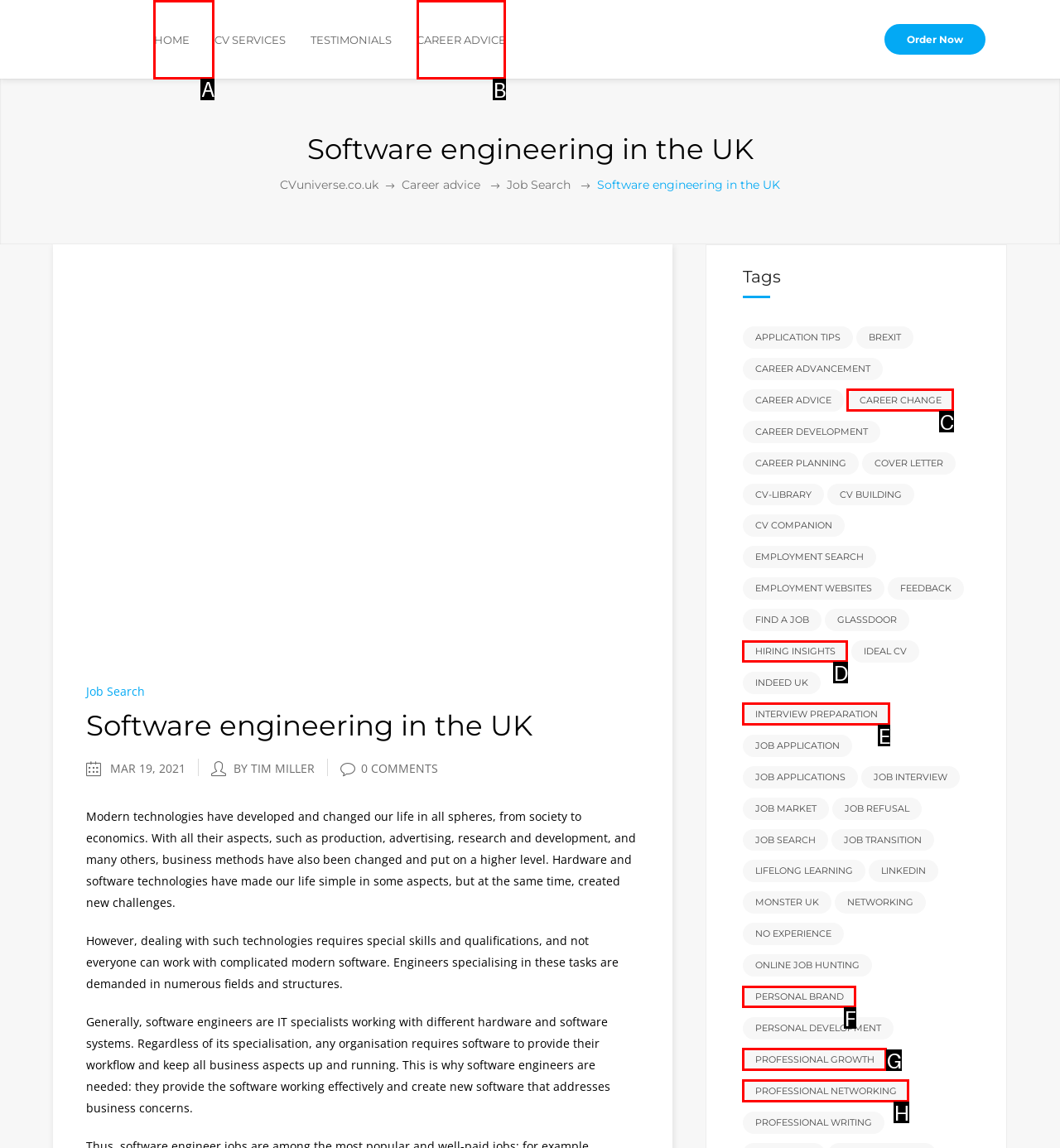Choose the letter of the UI element necessary for this task: Click the 'CAREER ADVICE' link
Answer with the correct letter.

B